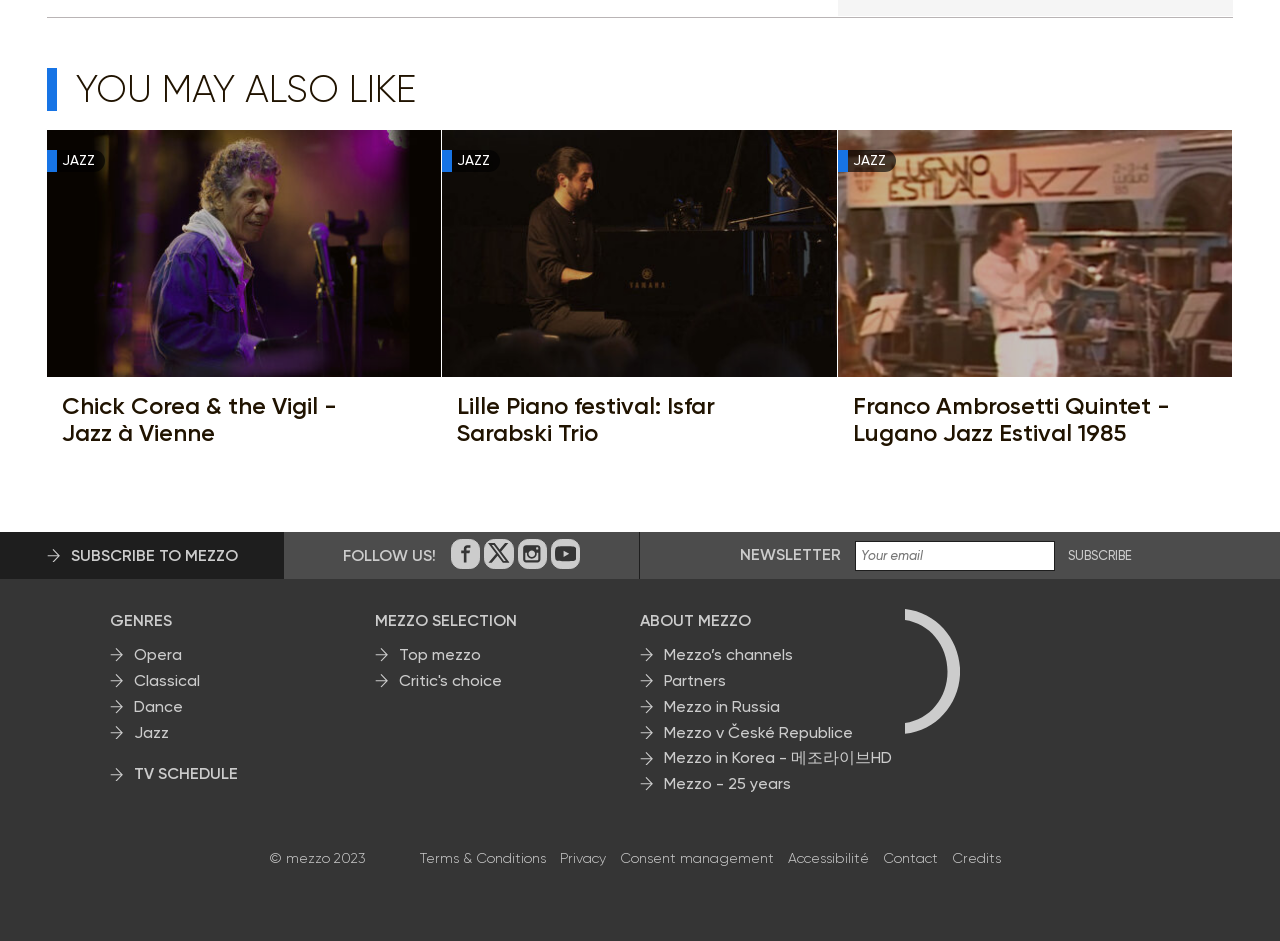Respond concisely with one word or phrase to the following query:
What type of music is featured on this webpage?

Jazz